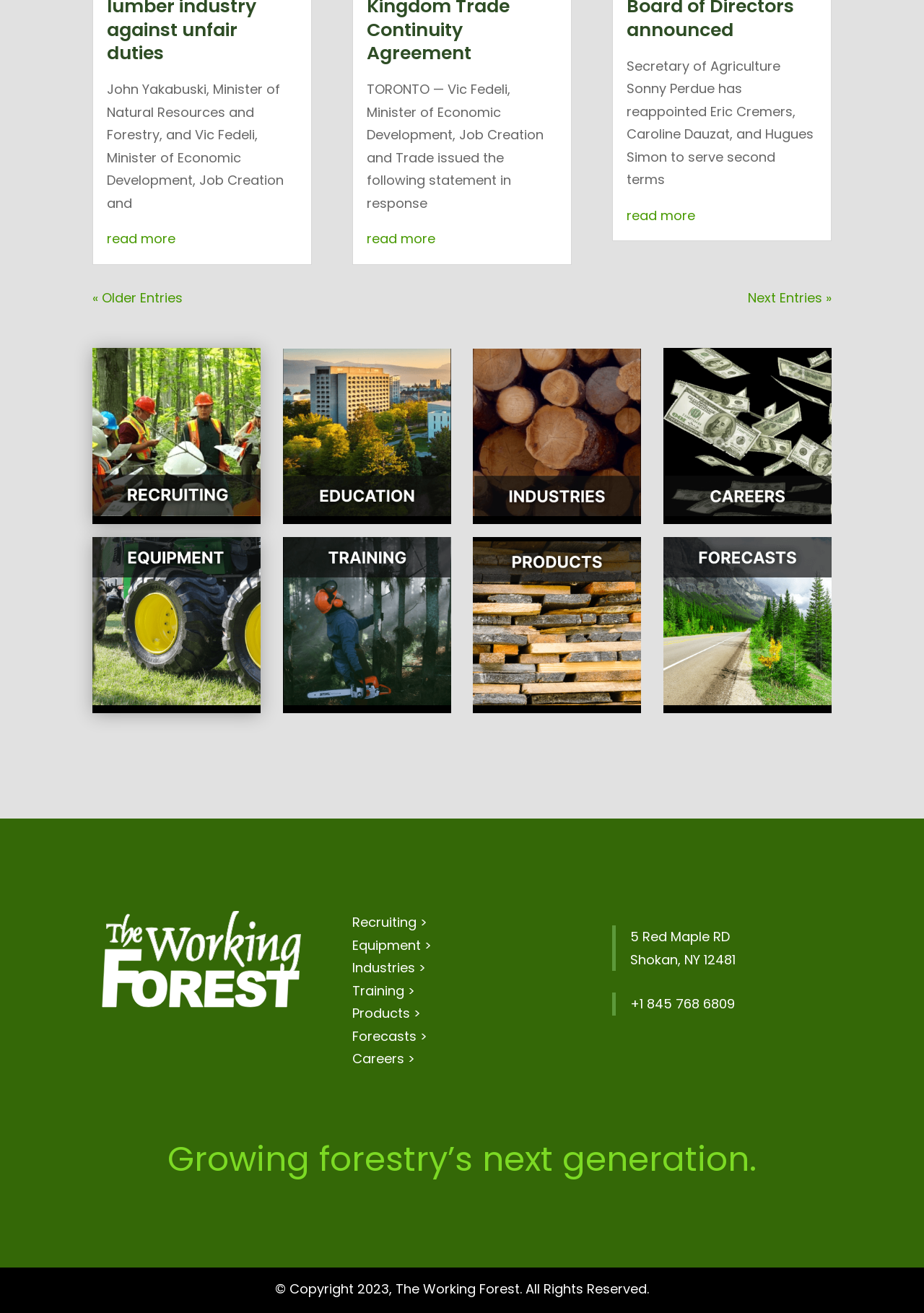Determine the bounding box coordinates of the clickable region to execute the instruction: "go to careers page". The coordinates should be four float numbers between 0 and 1, denoted as [left, top, right, bottom].

[0.381, 0.8, 0.449, 0.813]